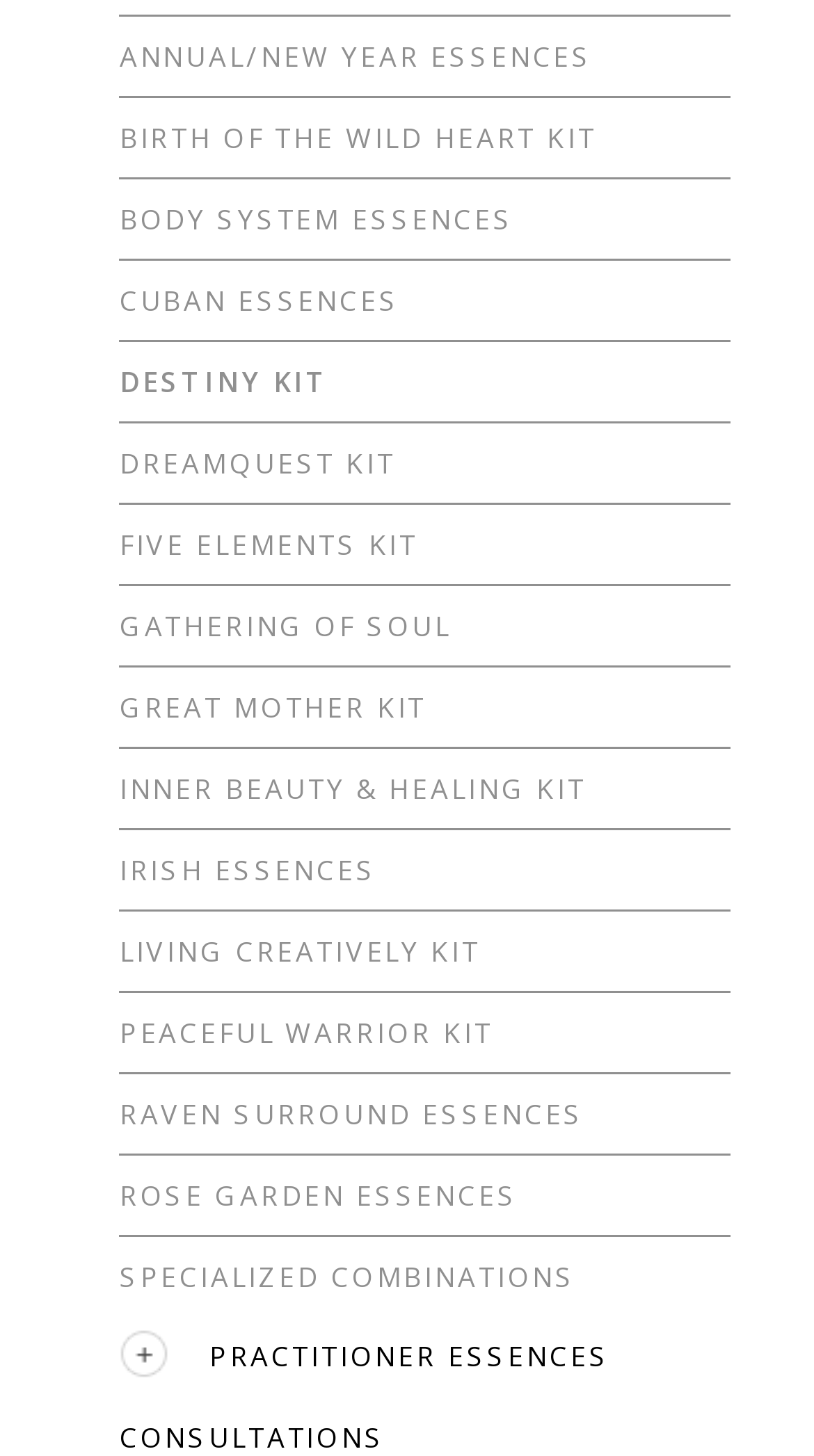Please find the bounding box coordinates of the element that you should click to achieve the following instruction: "View ANNUAL/NEW YEAR ESSENCES". The coordinates should be presented as four float numbers between 0 and 1: [left, top, right, bottom].

[0.147, 0.026, 0.728, 0.051]